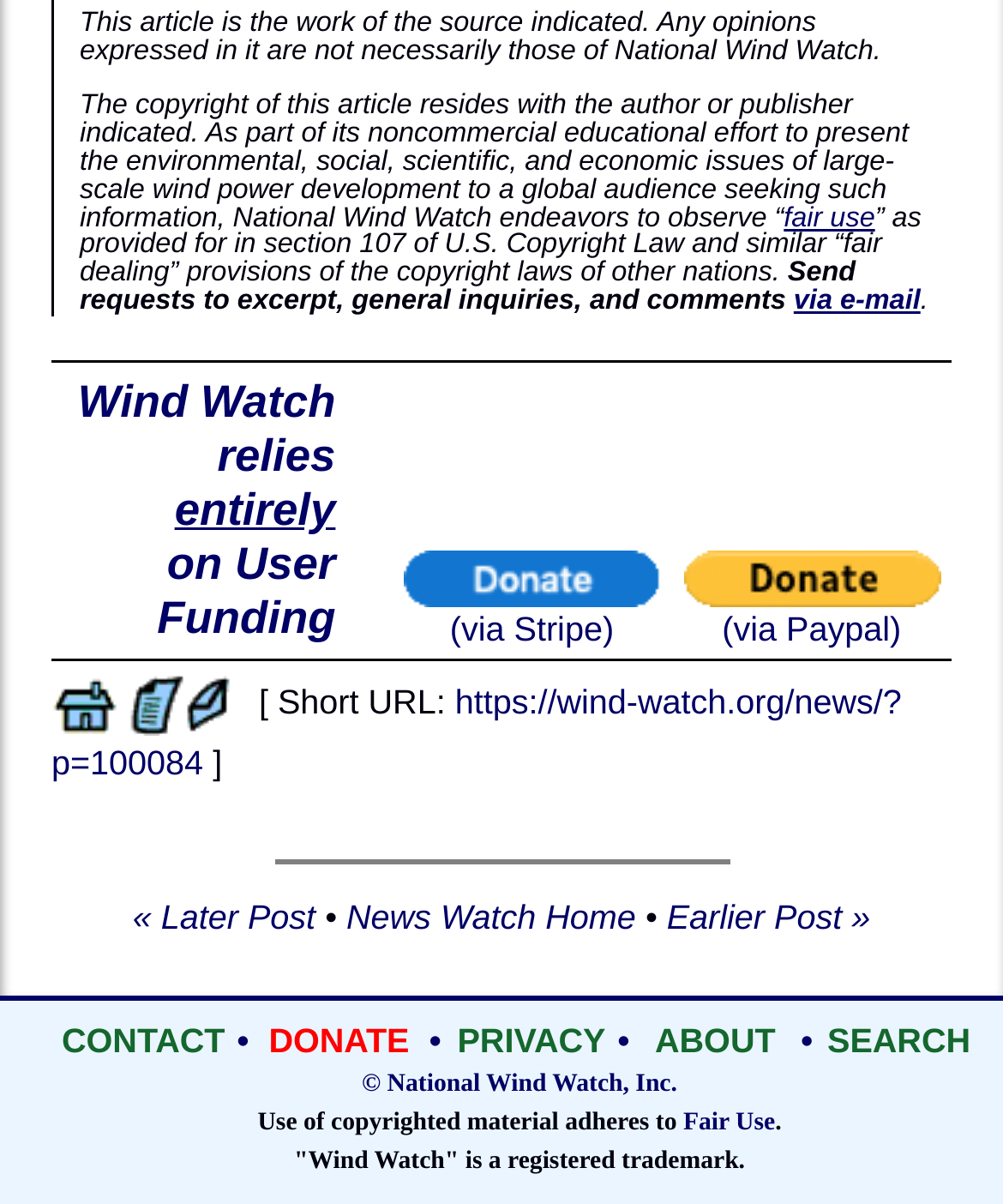Can you show the bounding box coordinates of the region to click on to complete the task described in the instruction: "Go to News Watch Home"?

[0.051, 0.567, 0.118, 0.599]